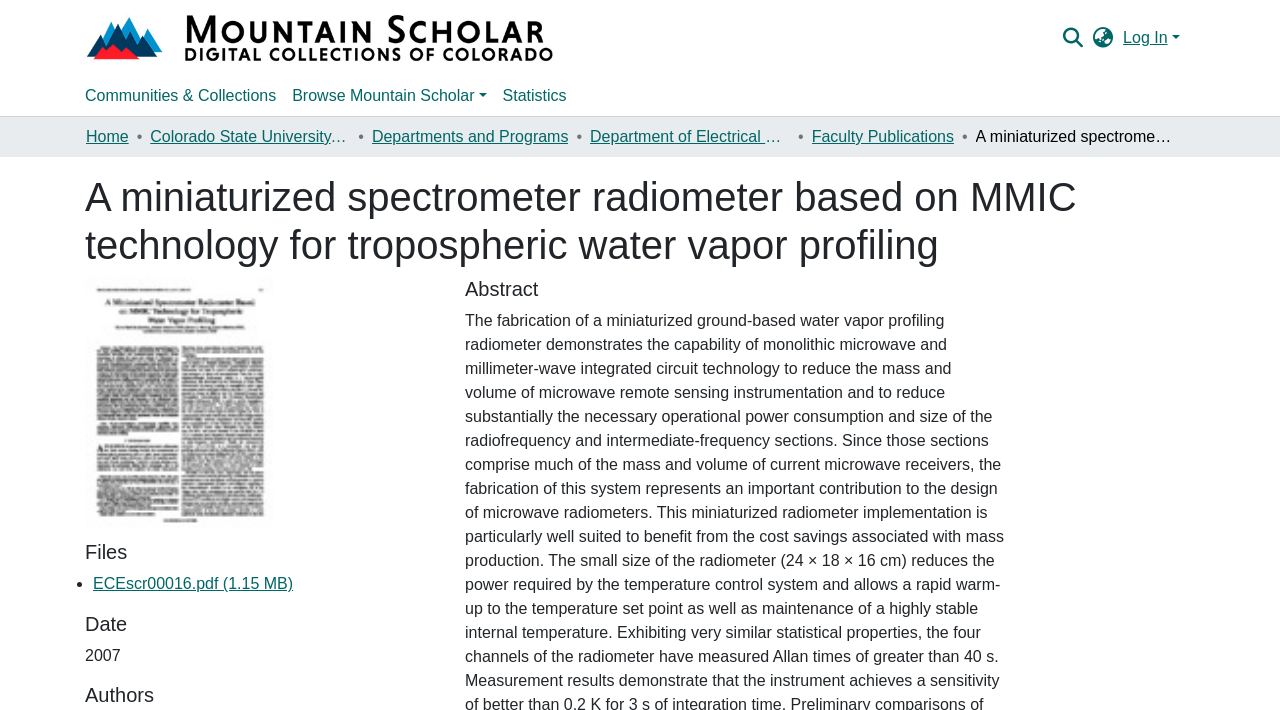Find and indicate the bounding box coordinates of the region you should select to follow the given instruction: "Switch language".

[0.852, 0.037, 0.872, 0.07]